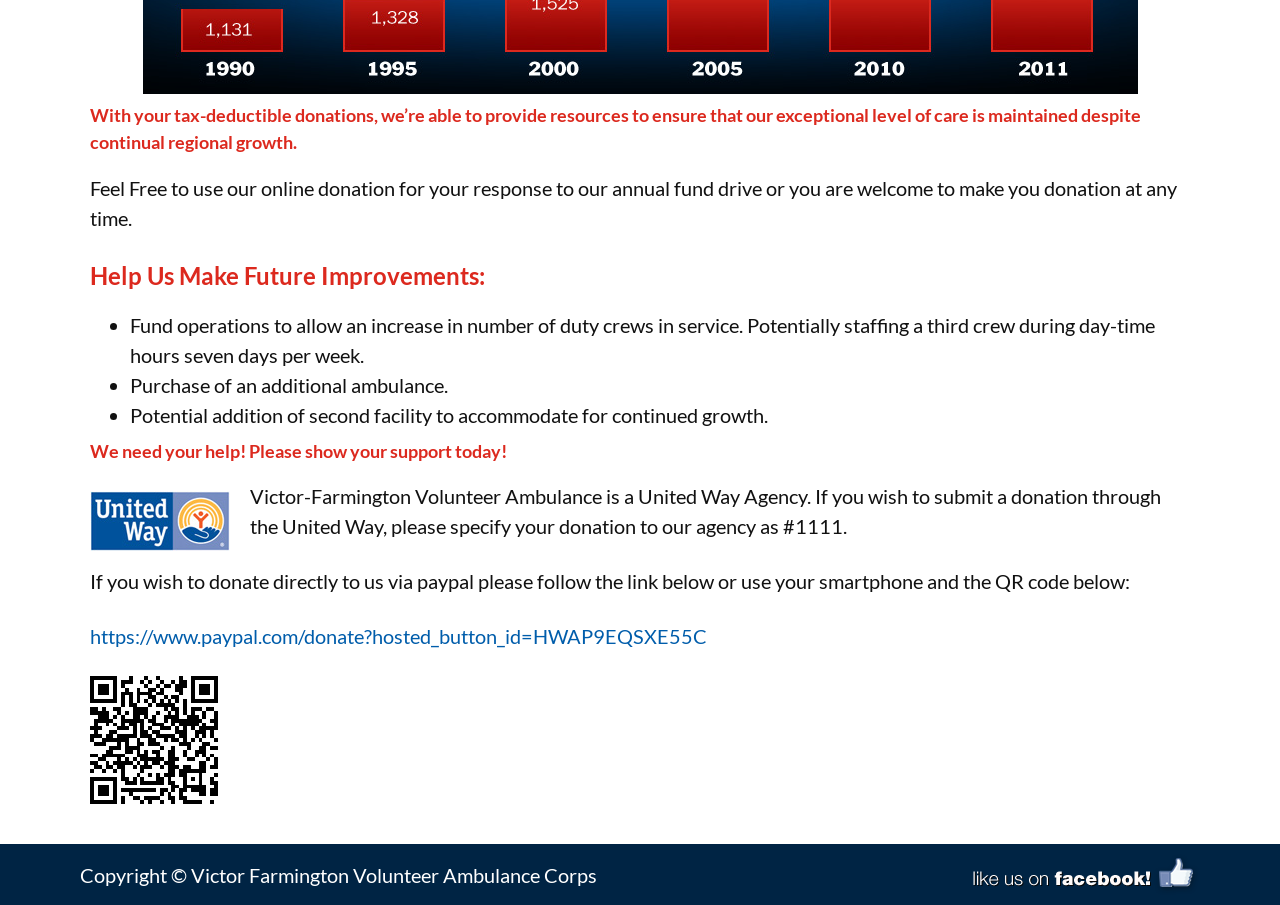What is the link to donate via PayPal?
Please ensure your answer is as detailed and informative as possible.

The webpage provides a link to donate directly to the Victor-Farmington Volunteer Ambulance Corps via PayPal, which is https://www.paypal.com/donate?hosted_button_id=HWAP9EQSXE55C.